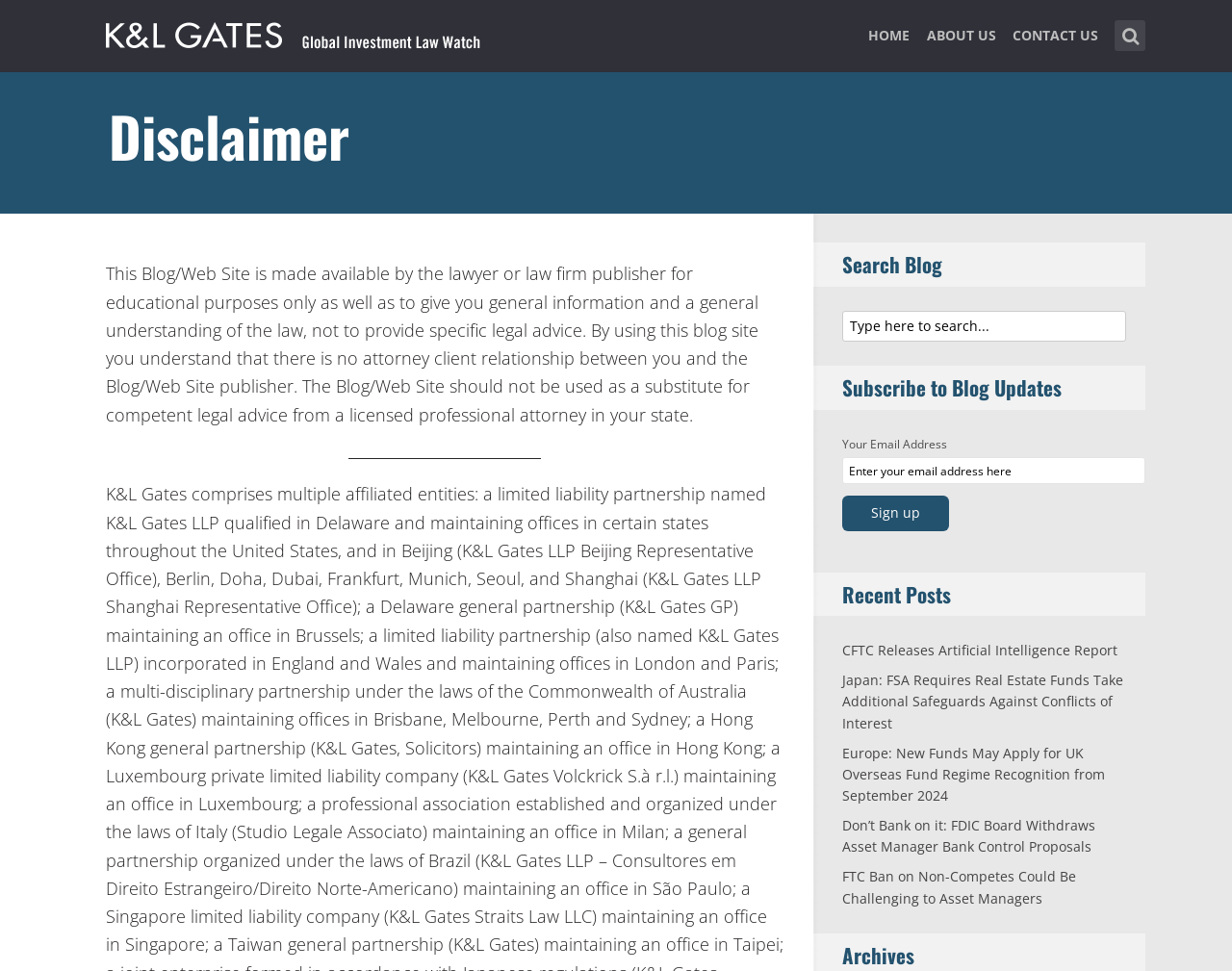Find and indicate the bounding box coordinates of the region you should select to follow the given instruction: "Read the disclaimer".

[0.088, 0.106, 0.93, 0.175]